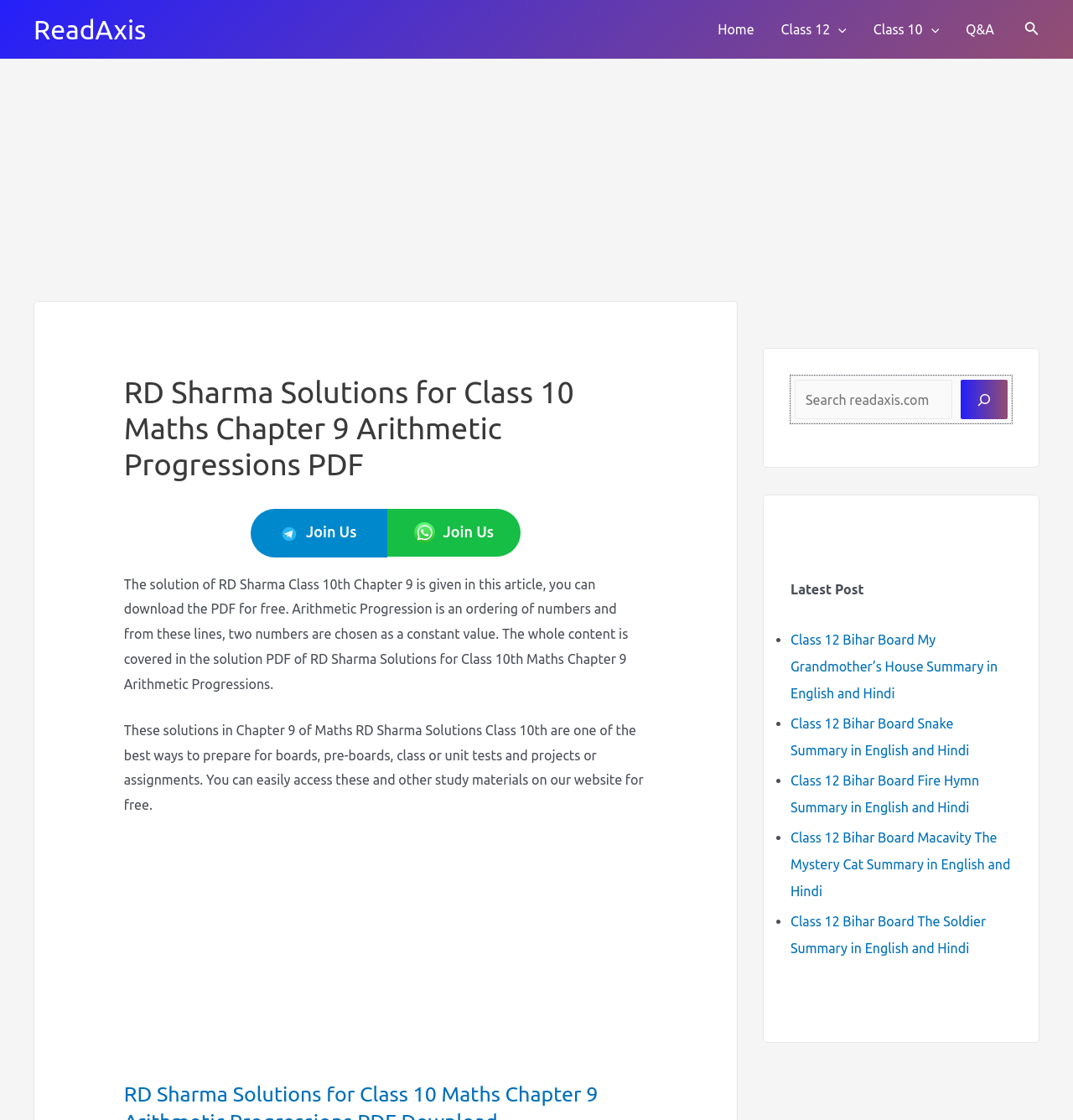Identify the bounding box for the given UI element using the description provided. Coordinates should be in the format (top-left x, top-left y, bottom-right x, bottom-right y) and must be between 0 and 1. Here is the description: Join Us

[0.361, 0.402, 0.485, 0.445]